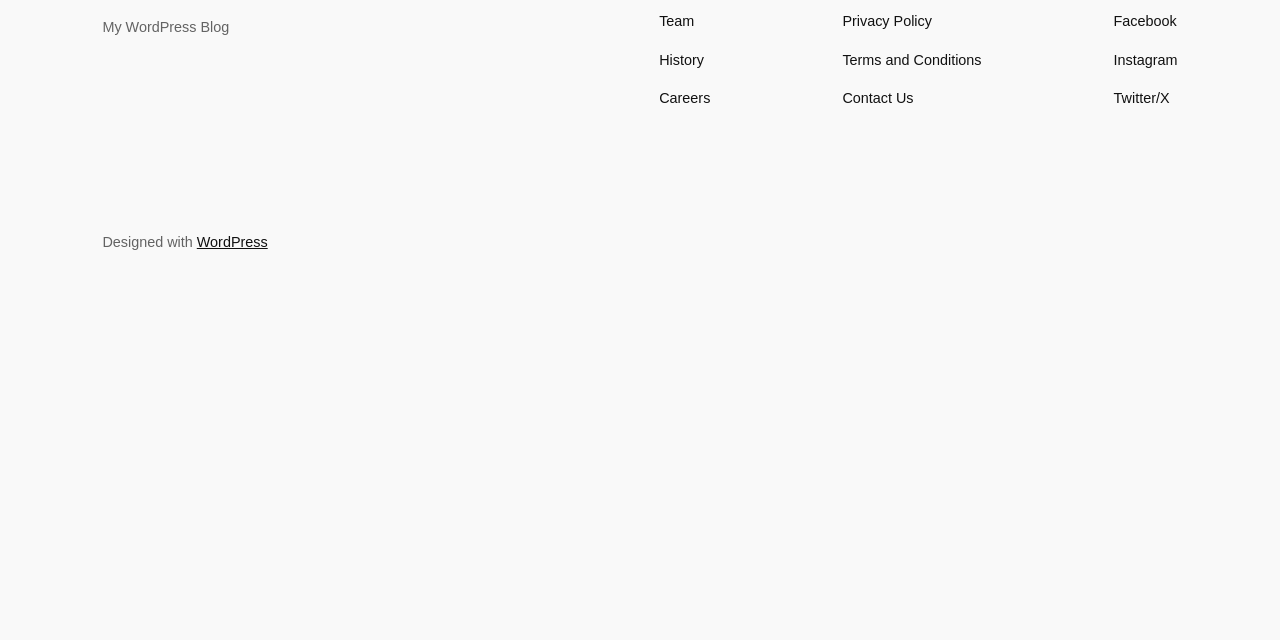Find the coordinates for the bounding box of the element with this description: "Privacy Policy".

[0.658, 0.016, 0.728, 0.051]